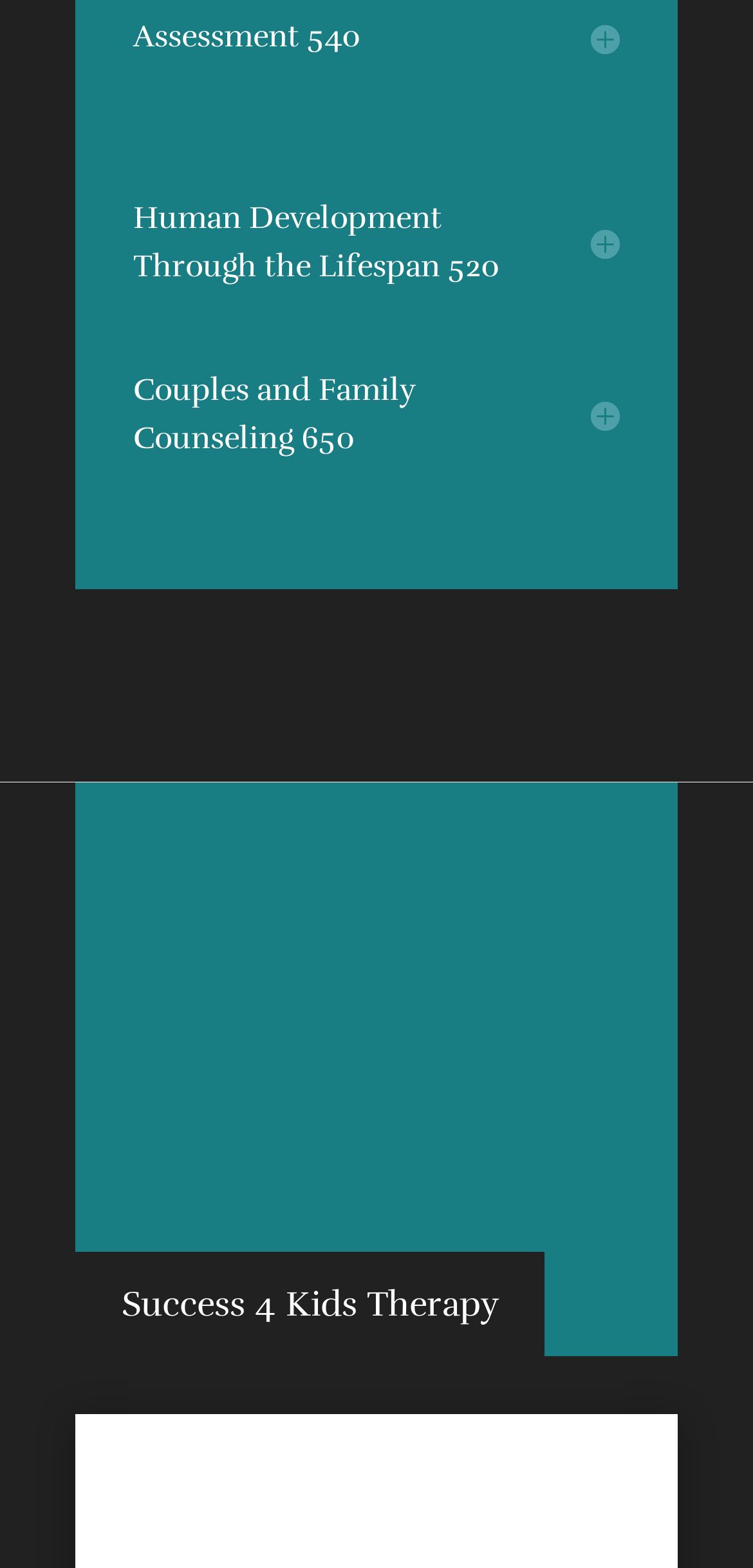Predict the bounding box coordinates of the UI element that matches this description: "(402) 681-5181". The coordinates should be in the format [left, top, right, bottom] with each value between 0 and 1.

[0.41, 0.628, 0.751, 0.662]